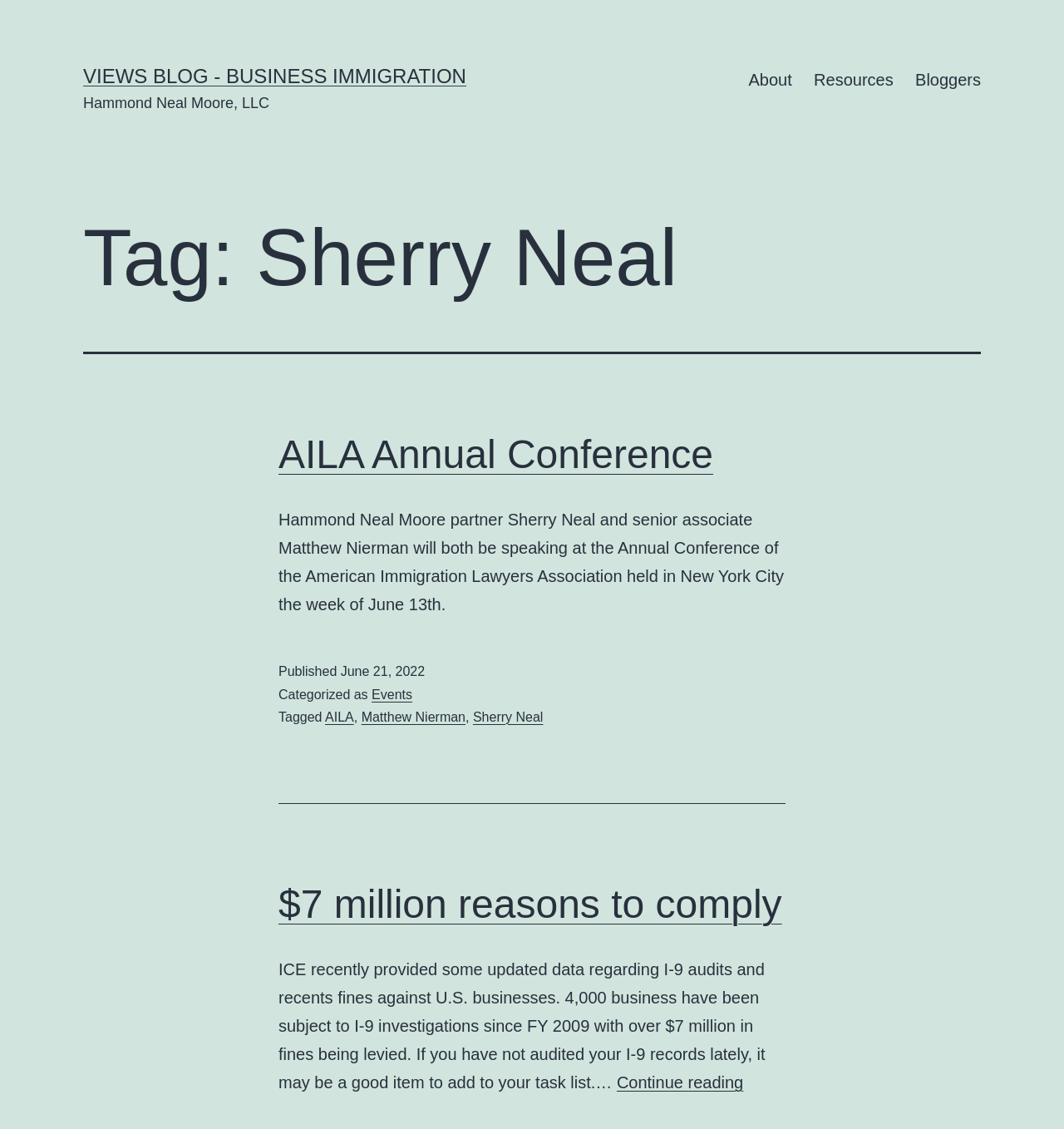Use a single word or phrase to answer the question:
What is the category of the blog post?

Events